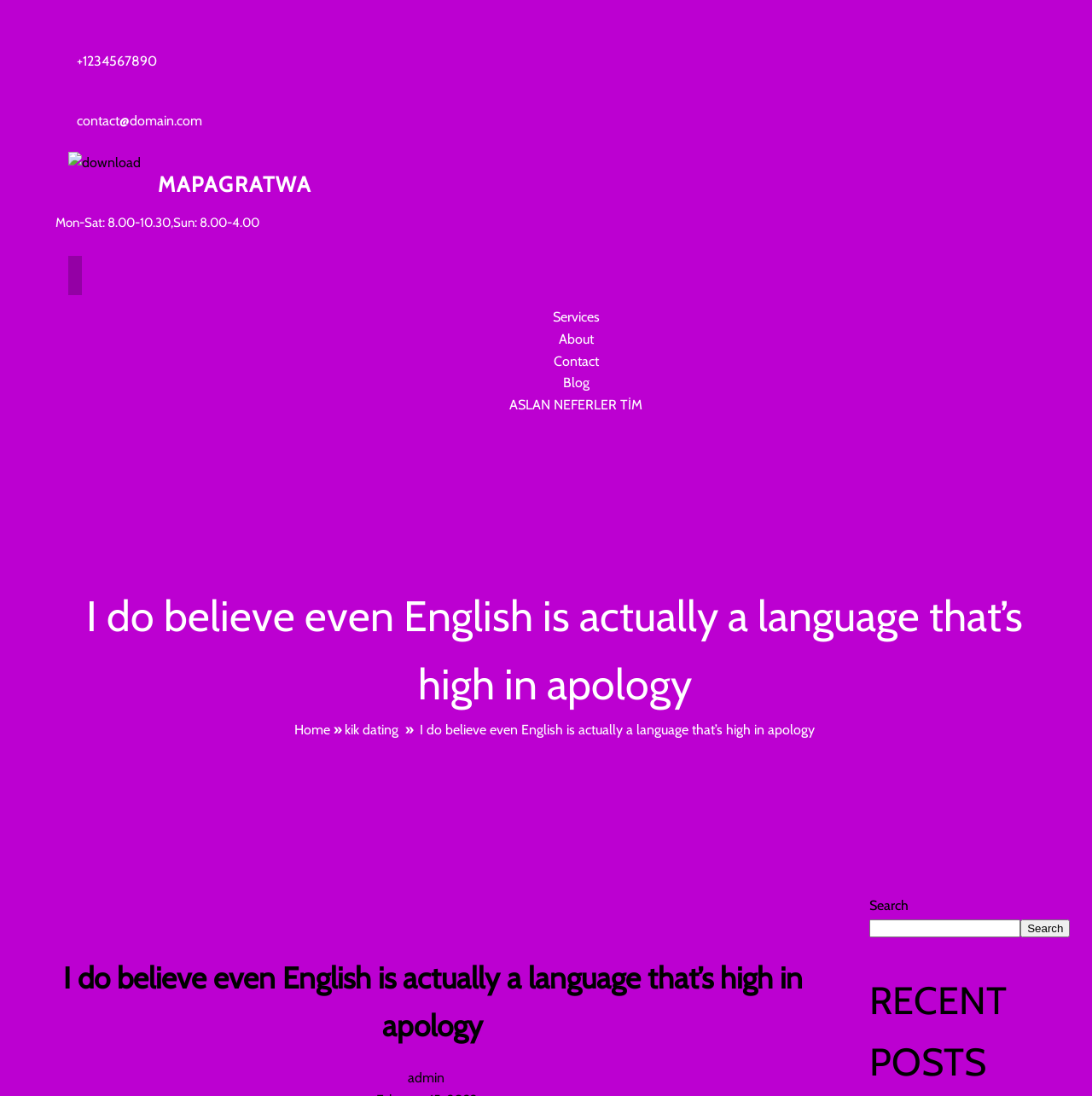Kindly determine the bounding box coordinates of the area that needs to be clicked to fulfill this instruction: "download MAPAGRATWA".

[0.062, 0.141, 0.367, 0.178]